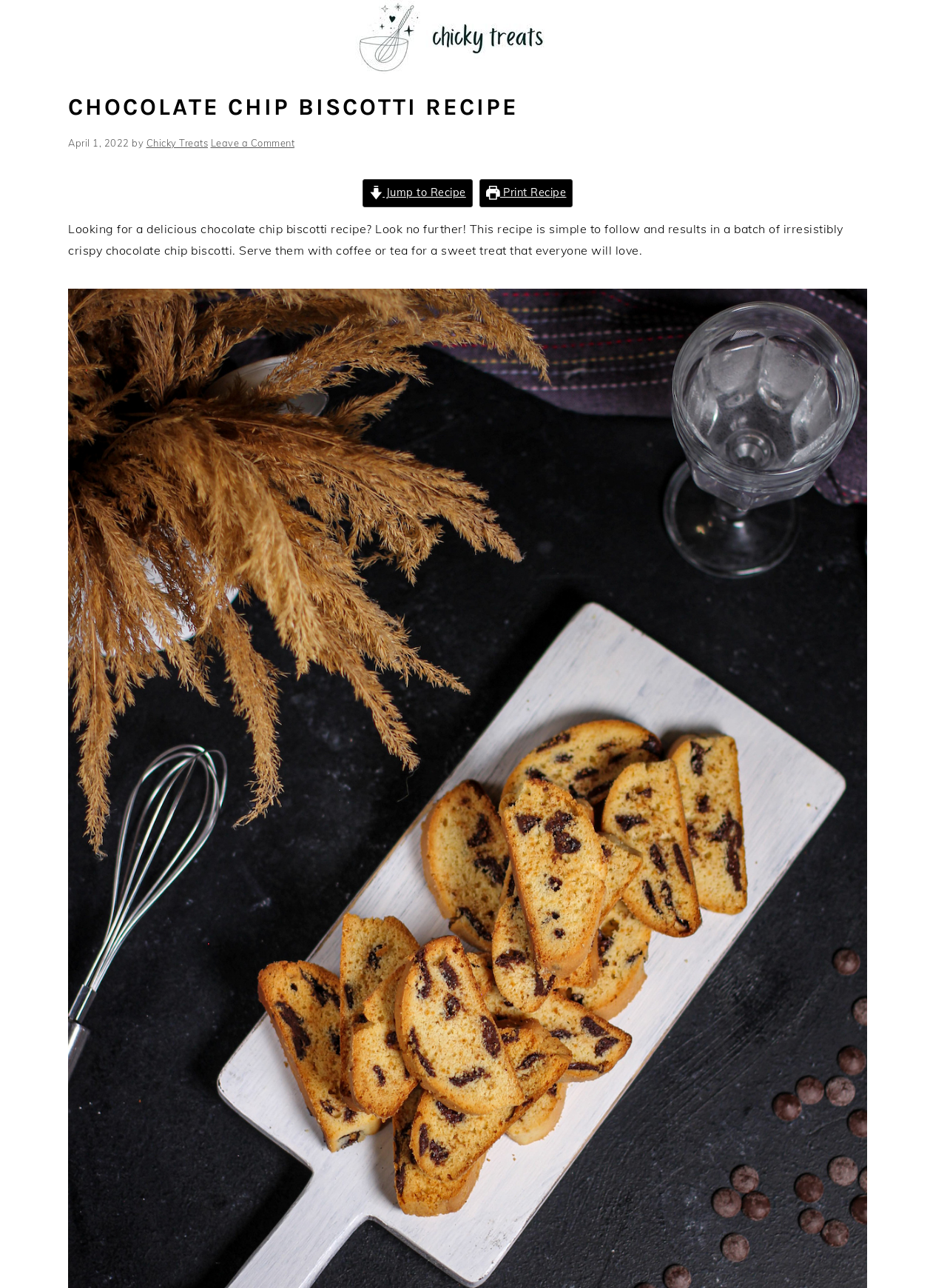Identify the bounding box coordinates for the UI element that matches this description: "Jump to Recipe".

[0.382, 0.139, 0.499, 0.161]